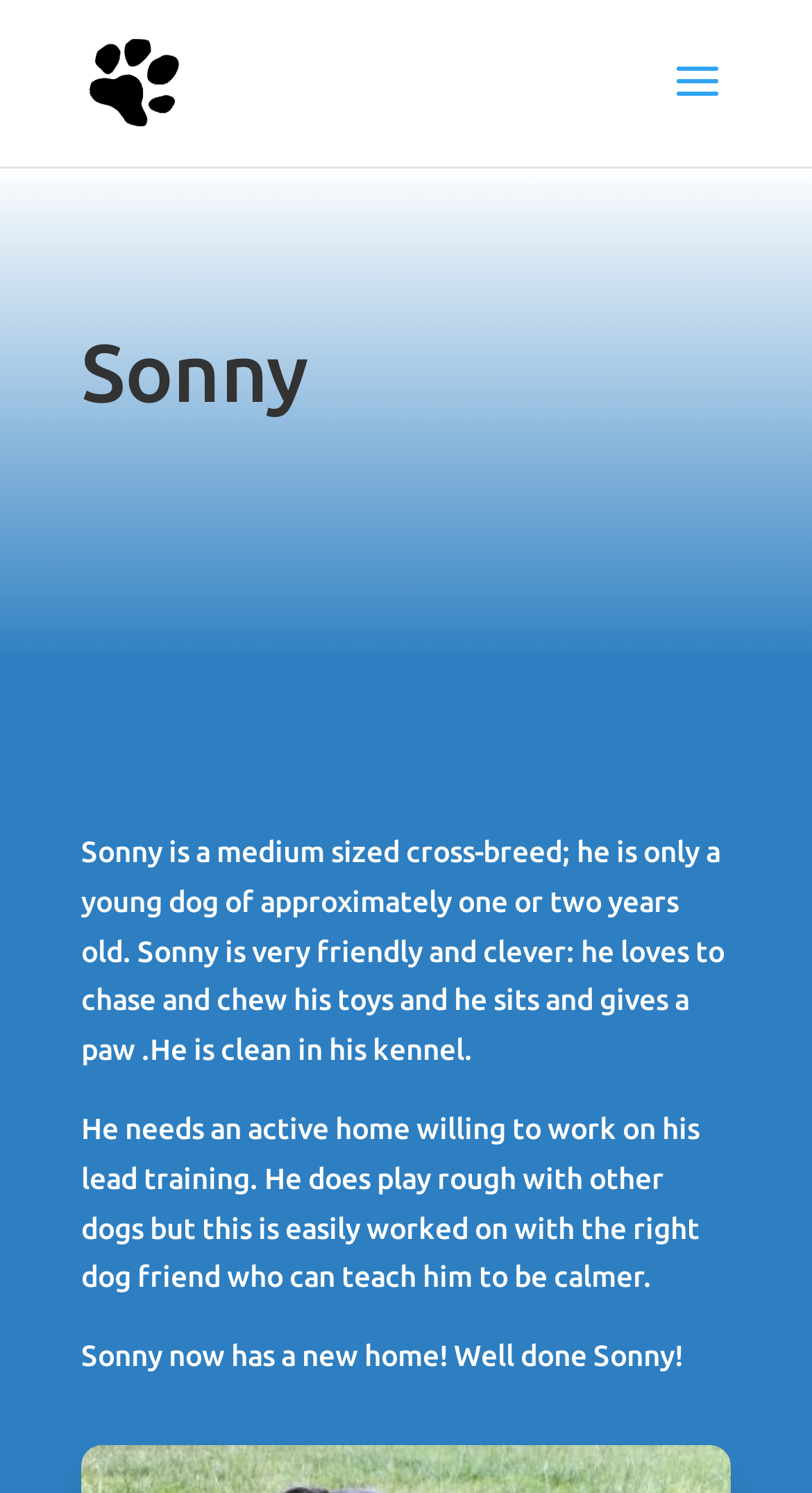Please provide a comprehensive answer to the question based on the screenshot: What does Sonny need in his new home?

According to the webpage, Sonny needs an active home willing to work on his lead training, which is mentioned in the StaticText element with the text 'He needs an active home willing to work on his lead training.'